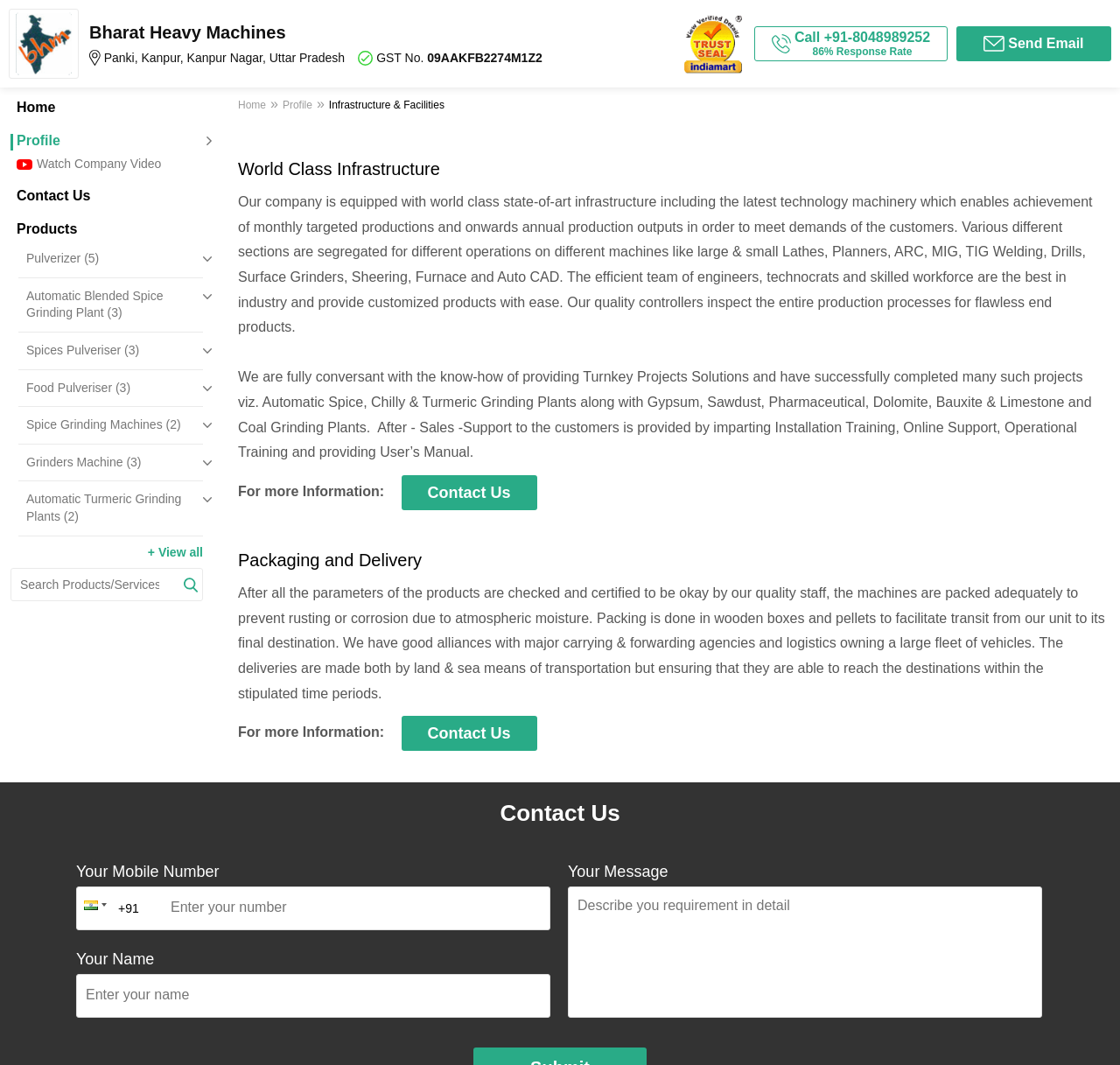Please mark the clickable region by giving the bounding box coordinates needed to complete this instruction: "Enter your mobile number".

[0.068, 0.833, 0.491, 0.874]